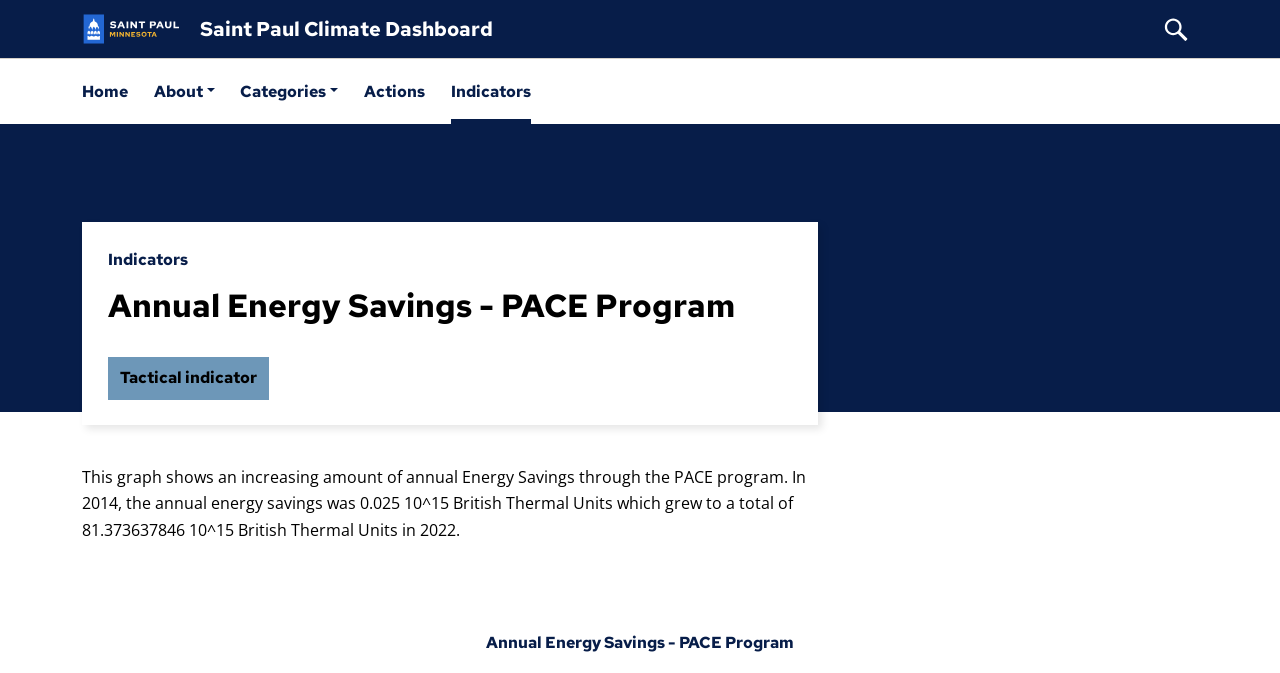Offer a meticulous description of the webpage's structure and content.

The webpage is about the Annual Energy Savings of the PACE Program, as indicated by the title. At the top, there is a navigation menu with the label "Tools" that contains two links: "City of Saint Paul, Saint Paul Climate Dashboard Front Page" with an accompanying image, and "Saint Paul Climate Dashboard". On the right side of the top section, there is a search form with a "Search" button.

Below the top section, there is another navigation menu labeled "Primary" that contains five links: "Home", "About", "Categories", "Actions", and "Indicators". The "About" and "Categories" links have dropdown menus.

The main content of the webpage is divided into two sections. The top section has a header with three links: "Indicators", the title "Annual Energy Savings - PACE Program", and "Tactical indicator". The title is also repeated as a heading at the bottom of the page.

The main content section contains a graph, which is not explicitly described, but is accompanied by a text description that explains the graph shows the increasing annual energy savings through the PACE program from 2014 to 2022, with specific values mentioned.